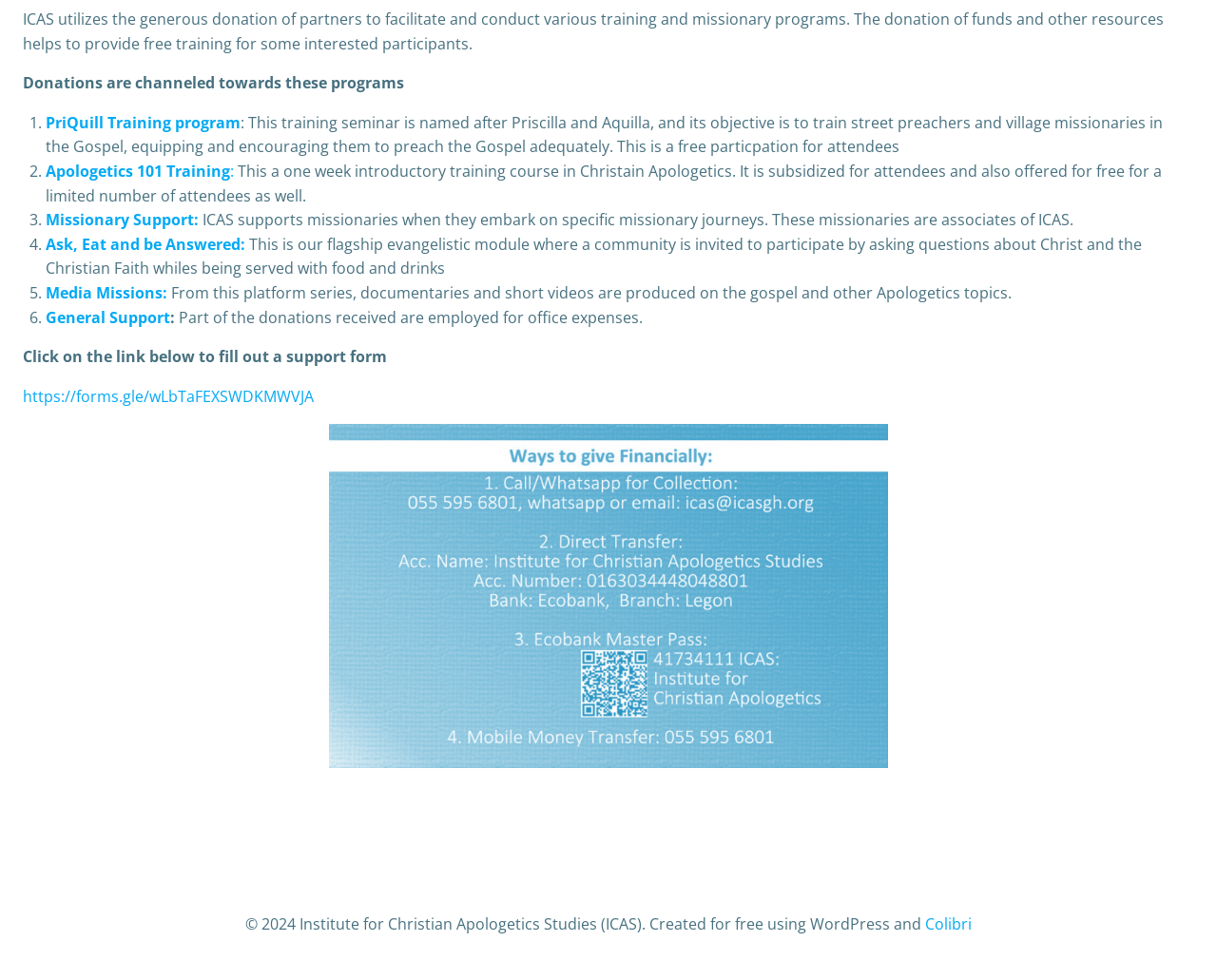Extract the bounding box coordinates for the UI element described by the text: "Colibri". The coordinates should be in the form of [left, top, right, bottom] with values between 0 and 1.

[0.76, 0.932, 0.798, 0.953]